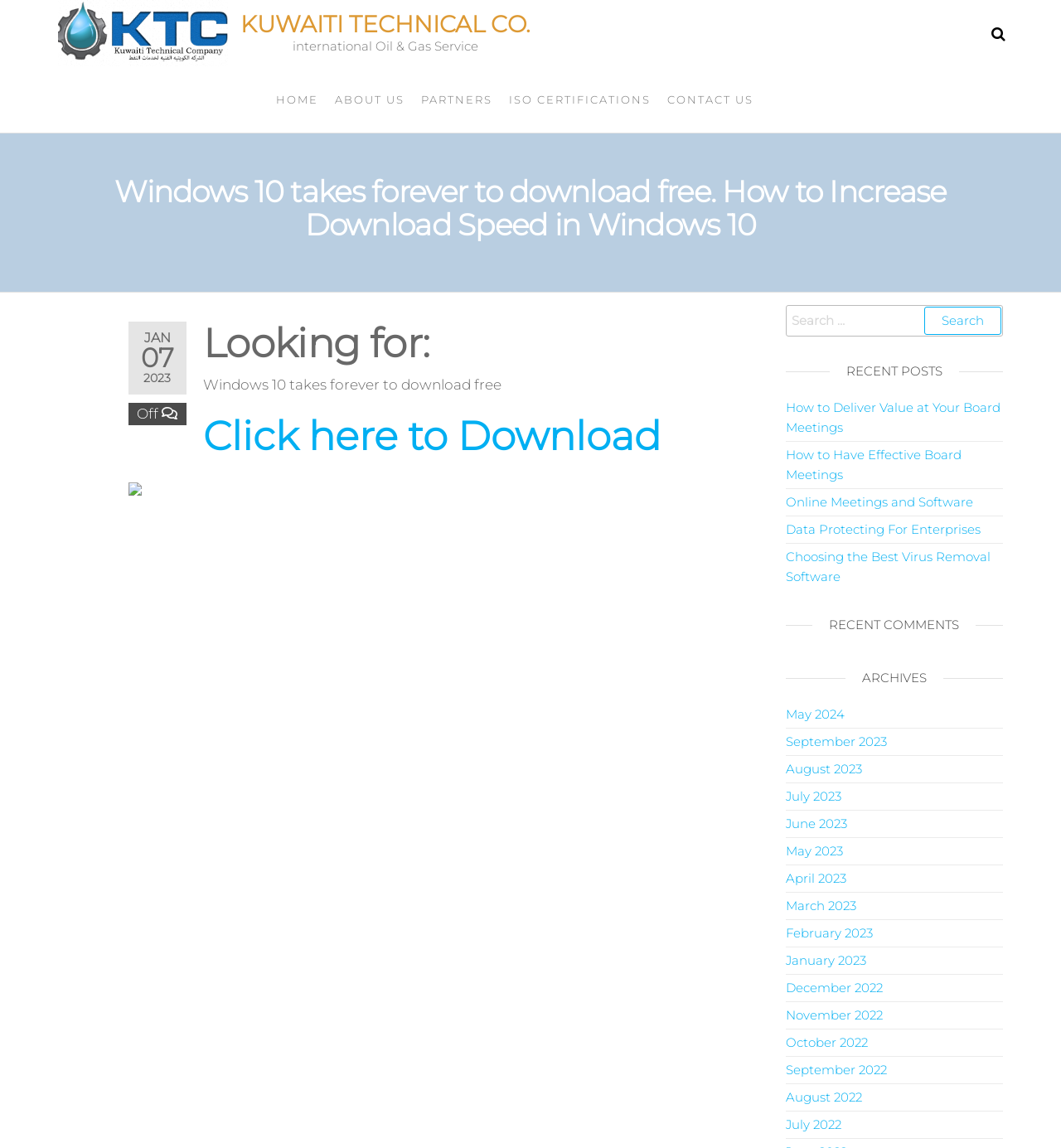Please determine the bounding box coordinates of the section I need to click to accomplish this instruction: "Read the 'How to Increase Download Speed in Windows 10' article".

[0.043, 0.153, 0.957, 0.21]